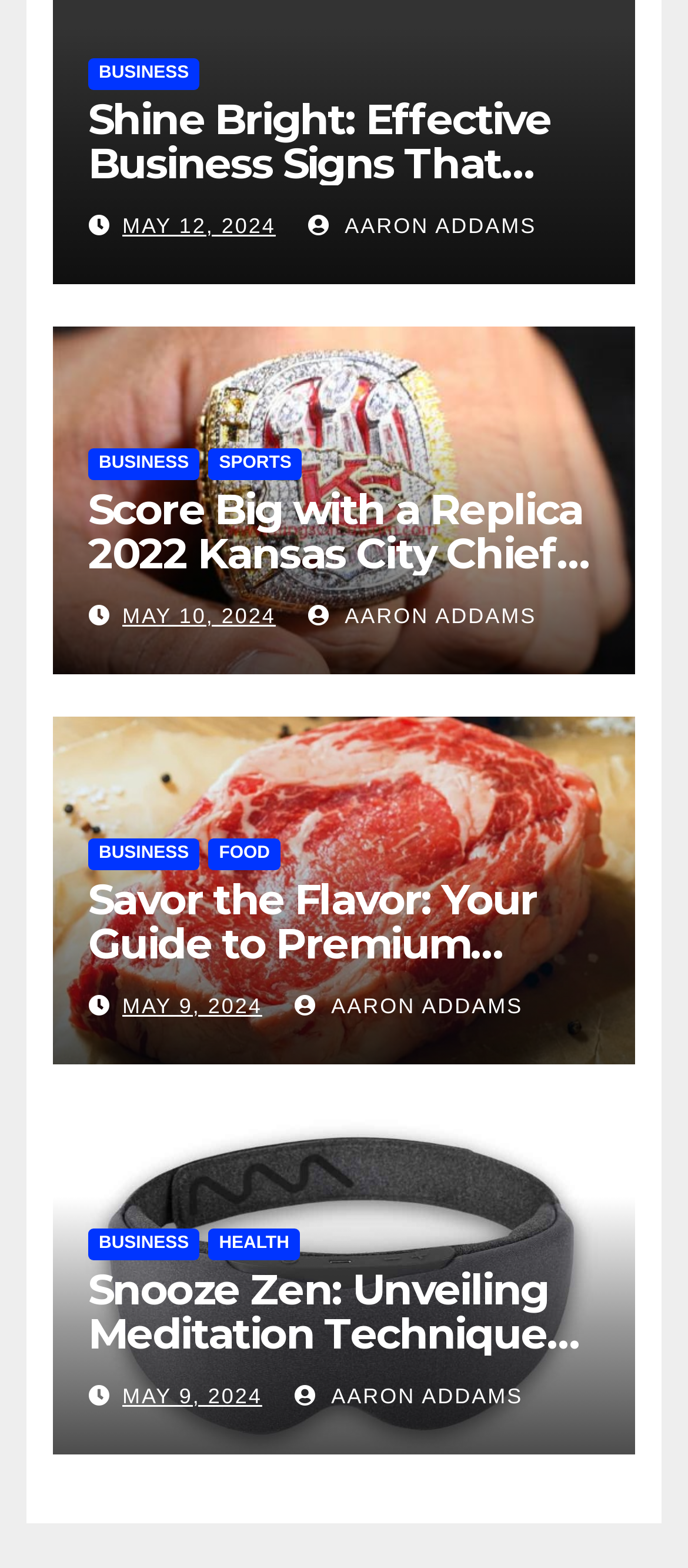Find the bounding box coordinates of the area that needs to be clicked in order to achieve the following instruction: "Learn about Premium Grass-Fed Beef in Hong Kong". The coordinates should be specified as four float numbers between 0 and 1, i.e., [left, top, right, bottom].

[0.128, 0.557, 0.835, 0.674]